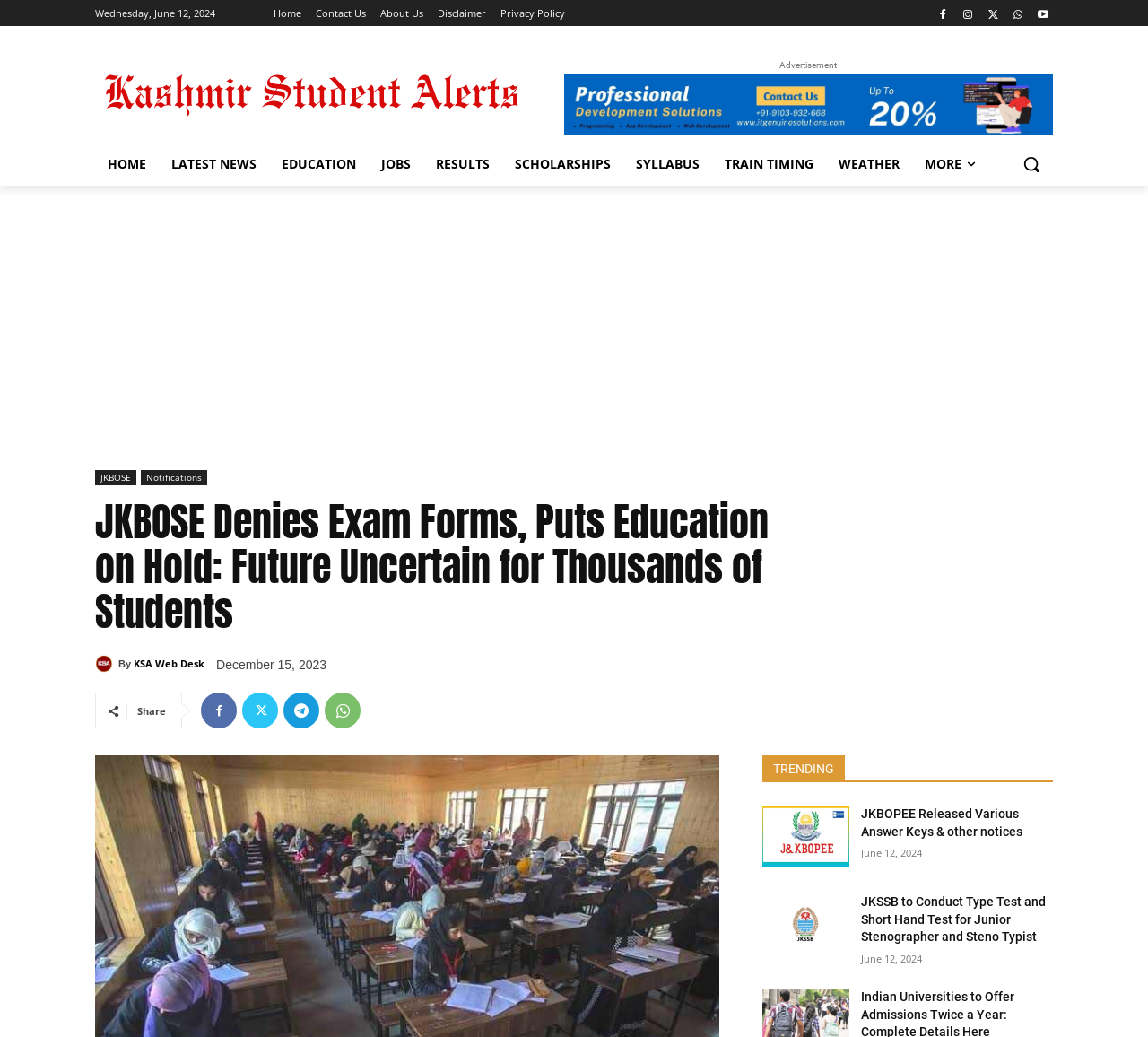Determine the bounding box coordinates for the clickable element to execute this instruction: "Read the latest news". Provide the coordinates as four float numbers between 0 and 1, i.e., [left, top, right, bottom].

[0.138, 0.137, 0.234, 0.179]